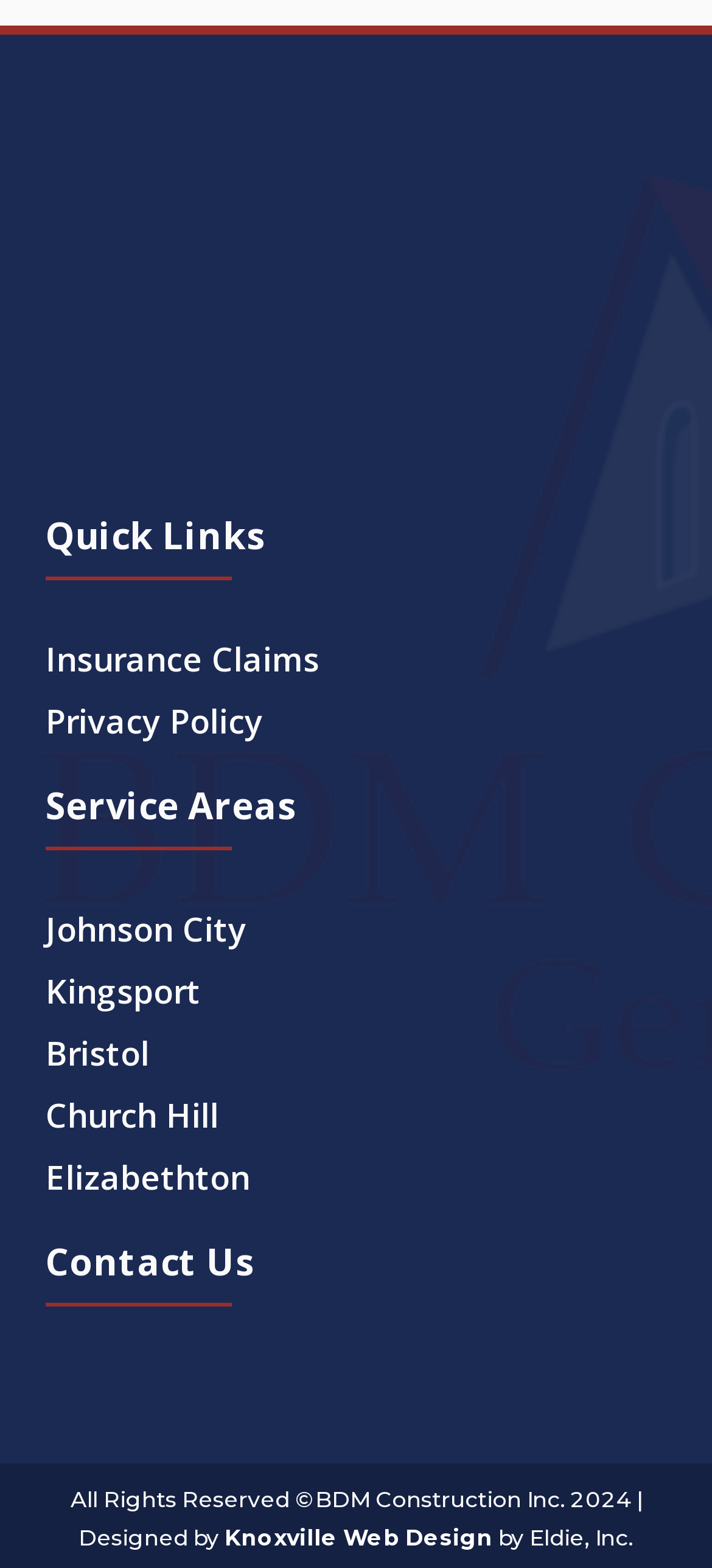What is the copyright information at the bottom of the page?
Based on the visual details in the image, please answer the question thoroughly.

The copyright information is located at the bottom of the page, with a bounding box of [0.099, 0.948, 0.901, 0.989]. It is a static text element with the text 'All Rights Reserved ©BDM Construction Inc. 2024 | Designed by...'.